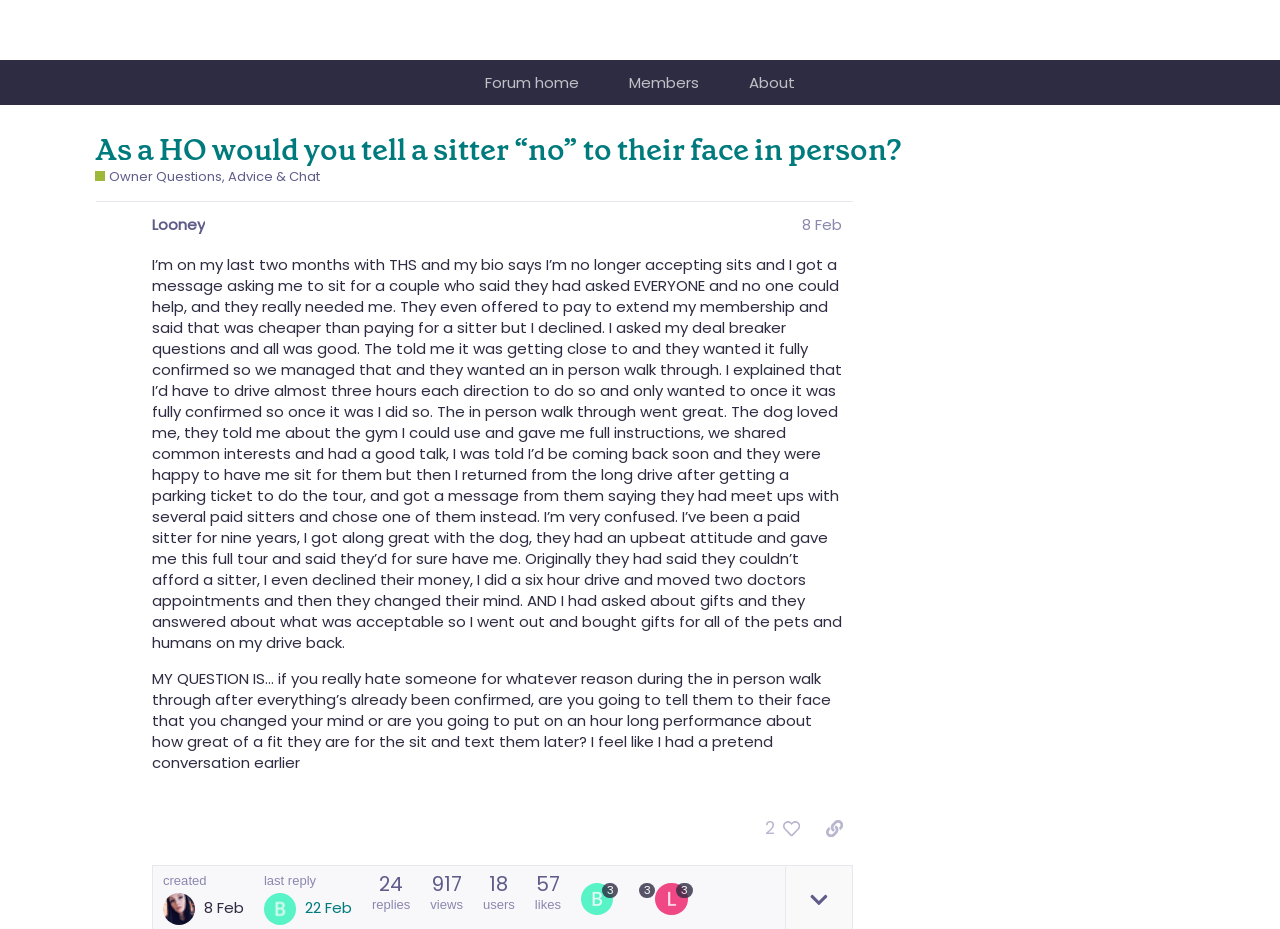Offer a detailed explanation of the webpage layout and contents.

This webpage appears to be a forum discussion on TrustedHousesitters Community Forum. At the top, there is a header section with a logo and a link to the forum's homepage. Below the header, there is a heading that reads "As a HO would you tell a sitter “no” to their face in person?" which is a question being discussed in the forum. 

On the top right, there are three buttons: "Log In", "Search", and a menu button. 

The main content of the page is divided into several sections, each representing a post from a different user. The first post is from a user named Marion, who shares their thoughts on the topic. The post includes a heading with the user's name and the date of the post, followed by a block of text. Below the text, there are several icons, including a "+1" button, a "clap" button, and a "heart" button, which allow users to react to the post. There is also a button to copy a link to the post.

The second post is from a user named Andee, who agrees with Marion's point of view. The post has a similar structure to the first one, with a heading, a block of text, and reaction buttons.

The third post is from a user named lou28, who responds to a previous post. The post has a heading with the user's name and the date, followed by a block of text. There is also a link to another user's profile, @bakindoki.

Throughout the page, there are several buttons and links that allow users to interact with the posts, such as liking, copying links, and responding to posts.